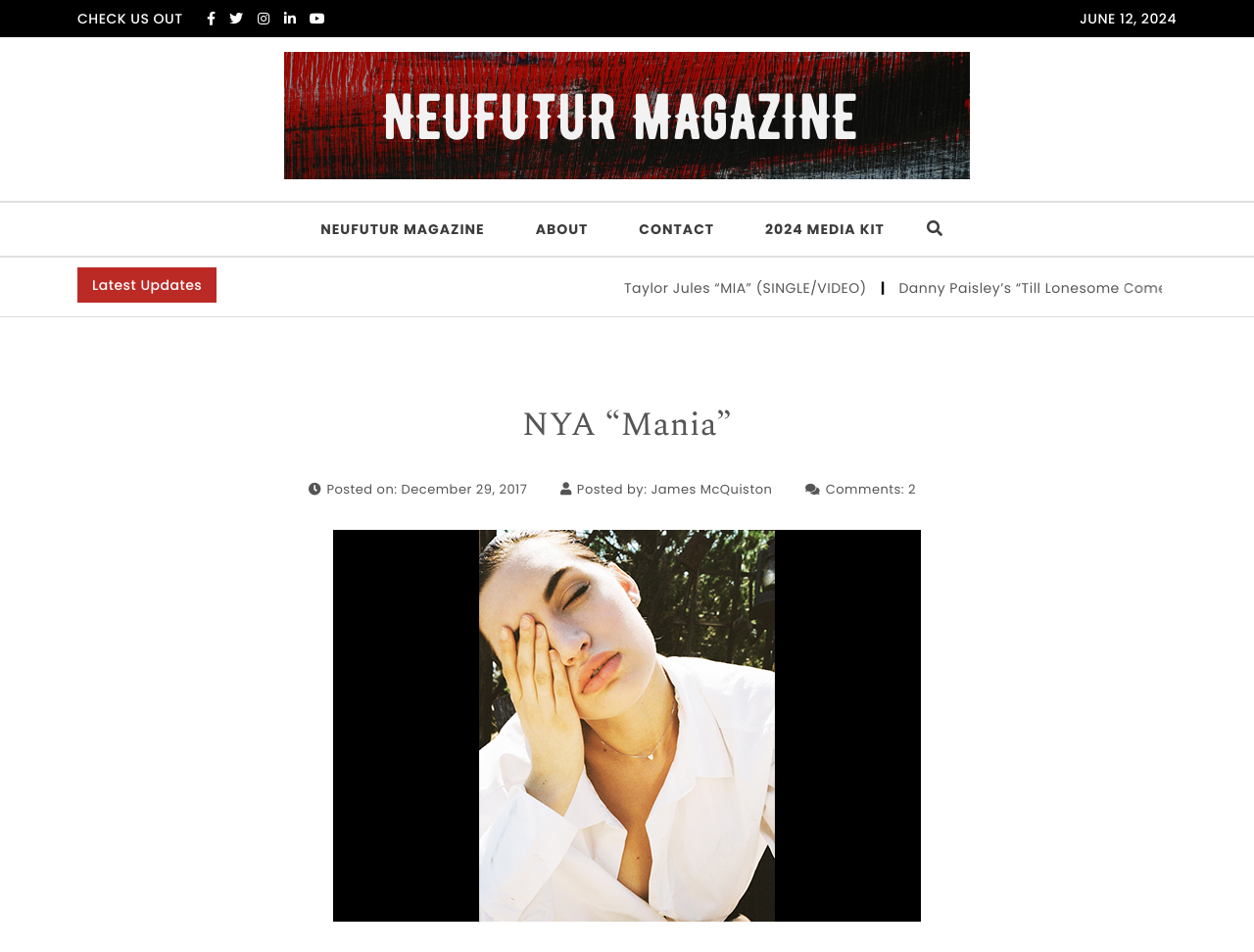Examine the image carefully and respond to the question with a detailed answer: 
What is the title of the single/video mentioned below the post?

The title of the single/video can be found below the post, where it is written as a link 'Taylor Jules “MIA” (SINGLE/VIDEO) |'.